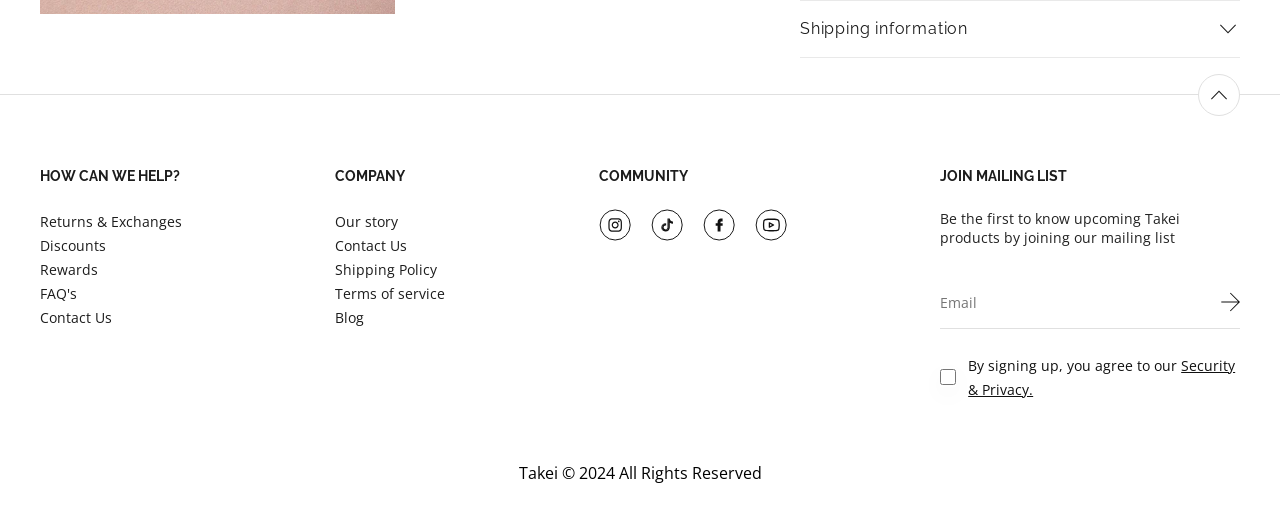Given the element description, predict the bounding box coordinates in the format (top-left x, top-left y, bottom-right x, bottom-right y), using floating point numbers between 0 and 1: Shipping Policy

[0.262, 0.495, 0.342, 0.531]